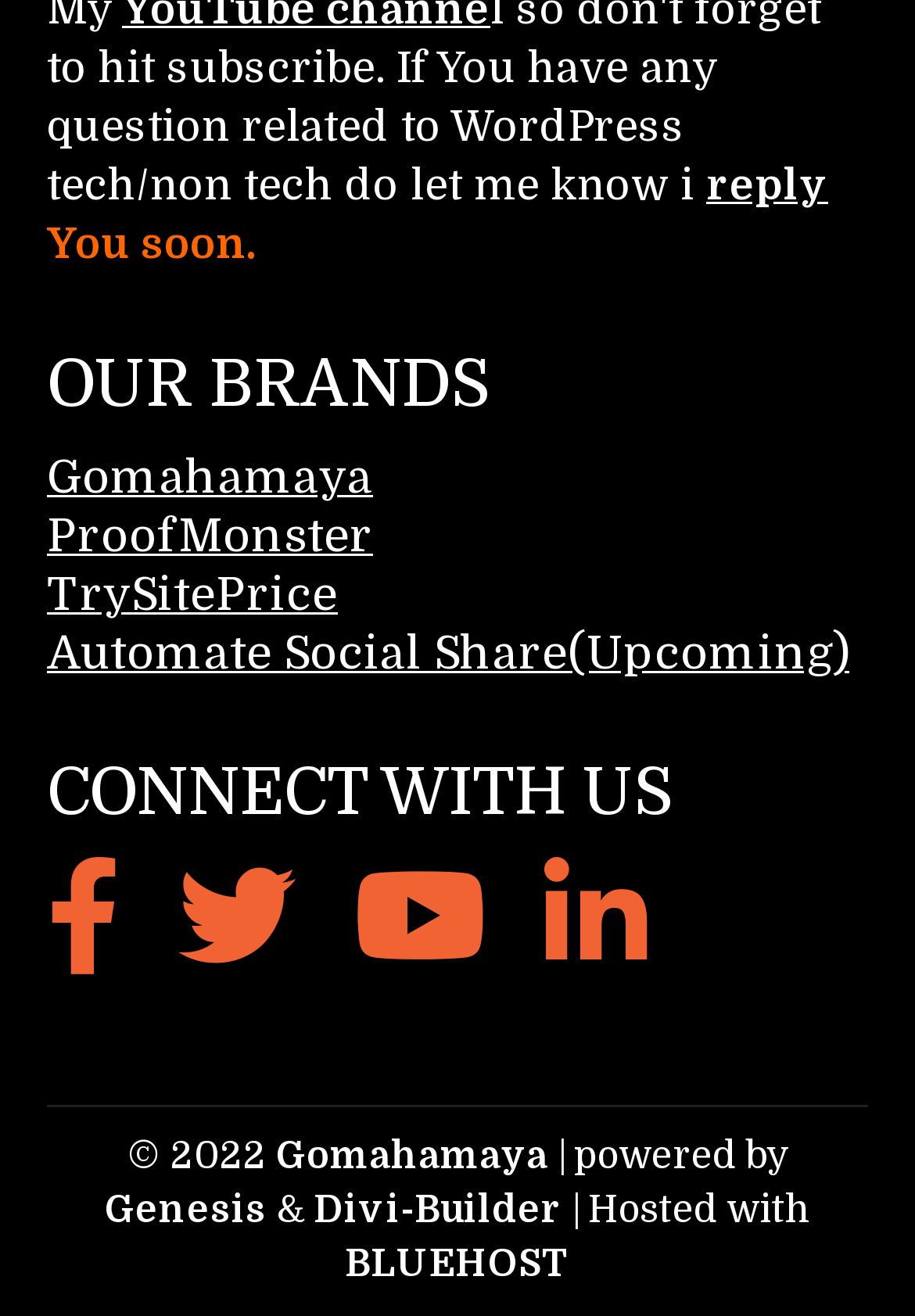Provide the bounding box coordinates in the format (top-left x, top-left y, bottom-right x, bottom-right y). All values are floating point numbers between 0 and 1. Determine the bounding box coordinate of the UI element described as: Divi-Builder

[0.342, 0.905, 0.614, 0.937]